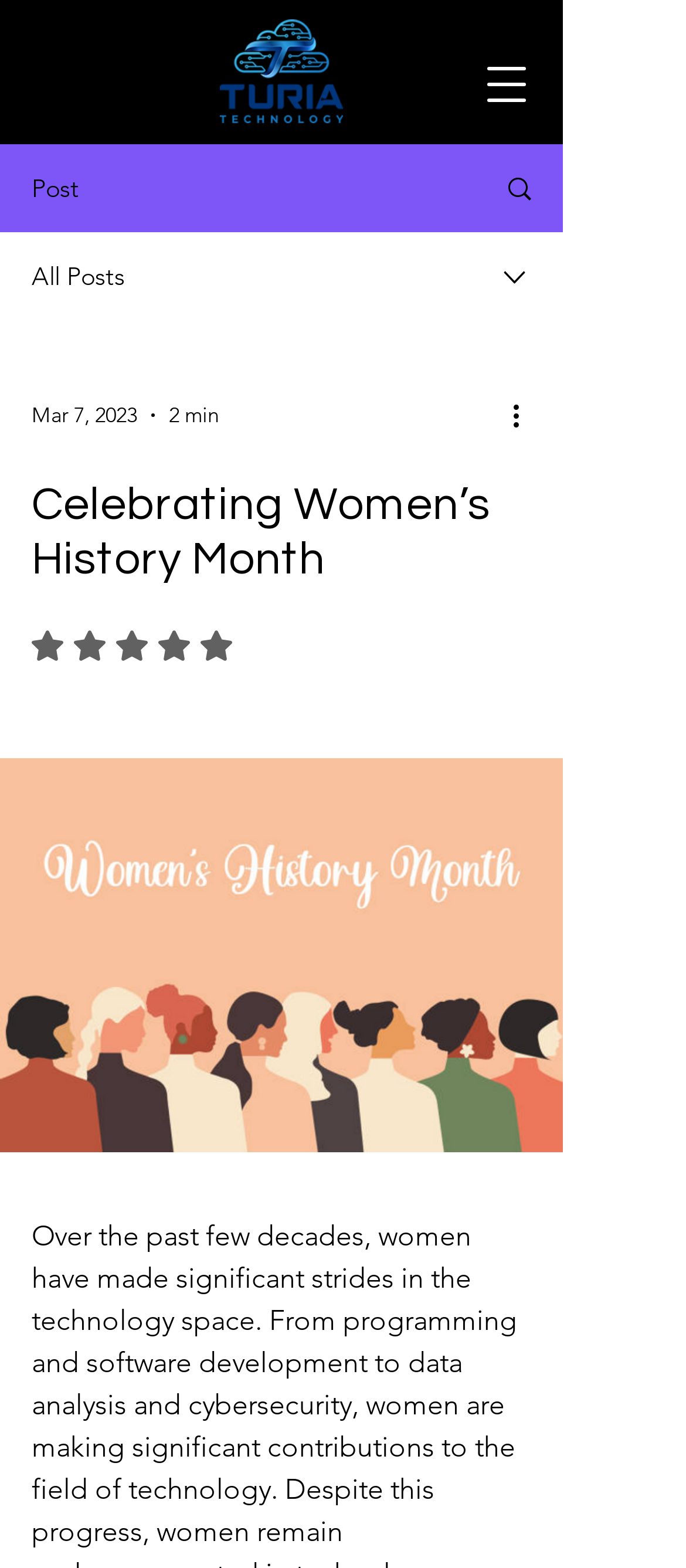What is the name of the technology company?
Can you provide an in-depth and detailed response to the question?

I found the answer by looking at the link element with the text 'Turia Technology' and an image with the same name, which suggests that it is a company logo.